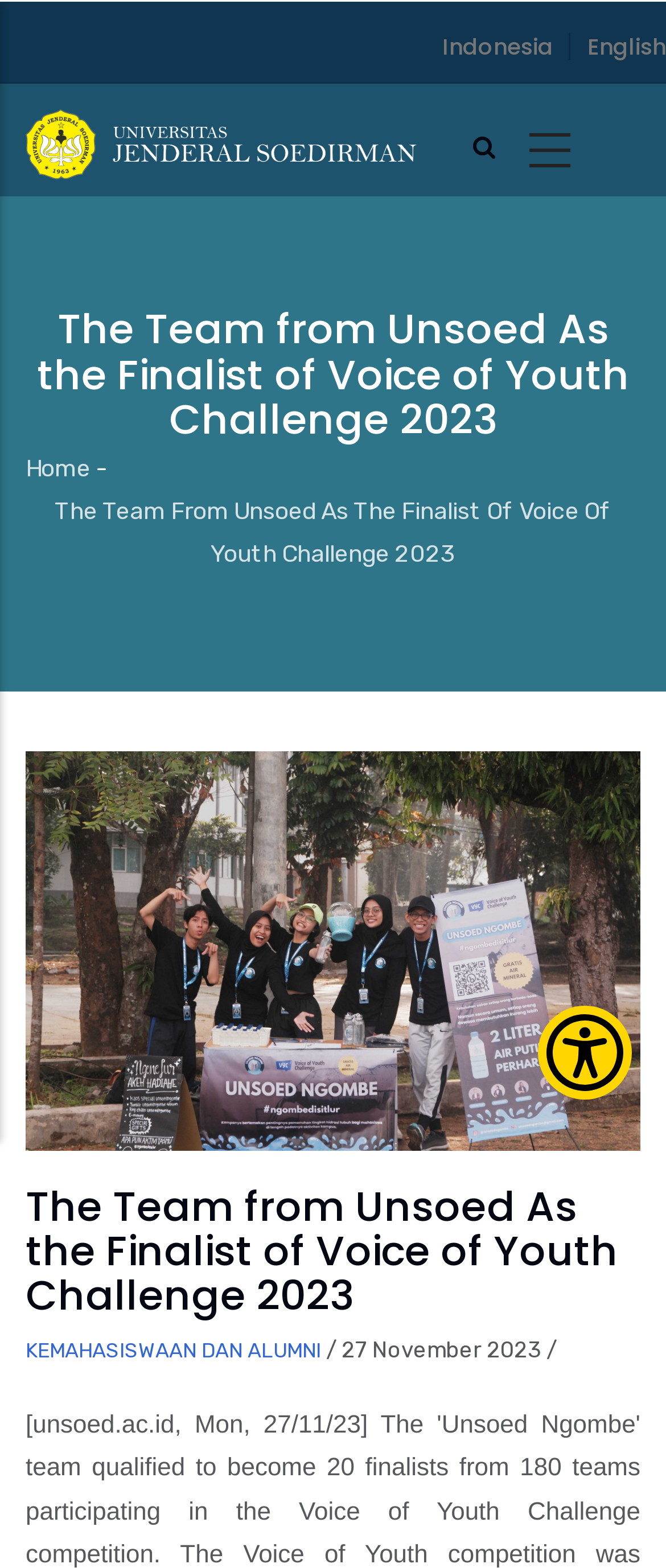Use a single word or phrase to answer this question: 
How many language options are available?

2